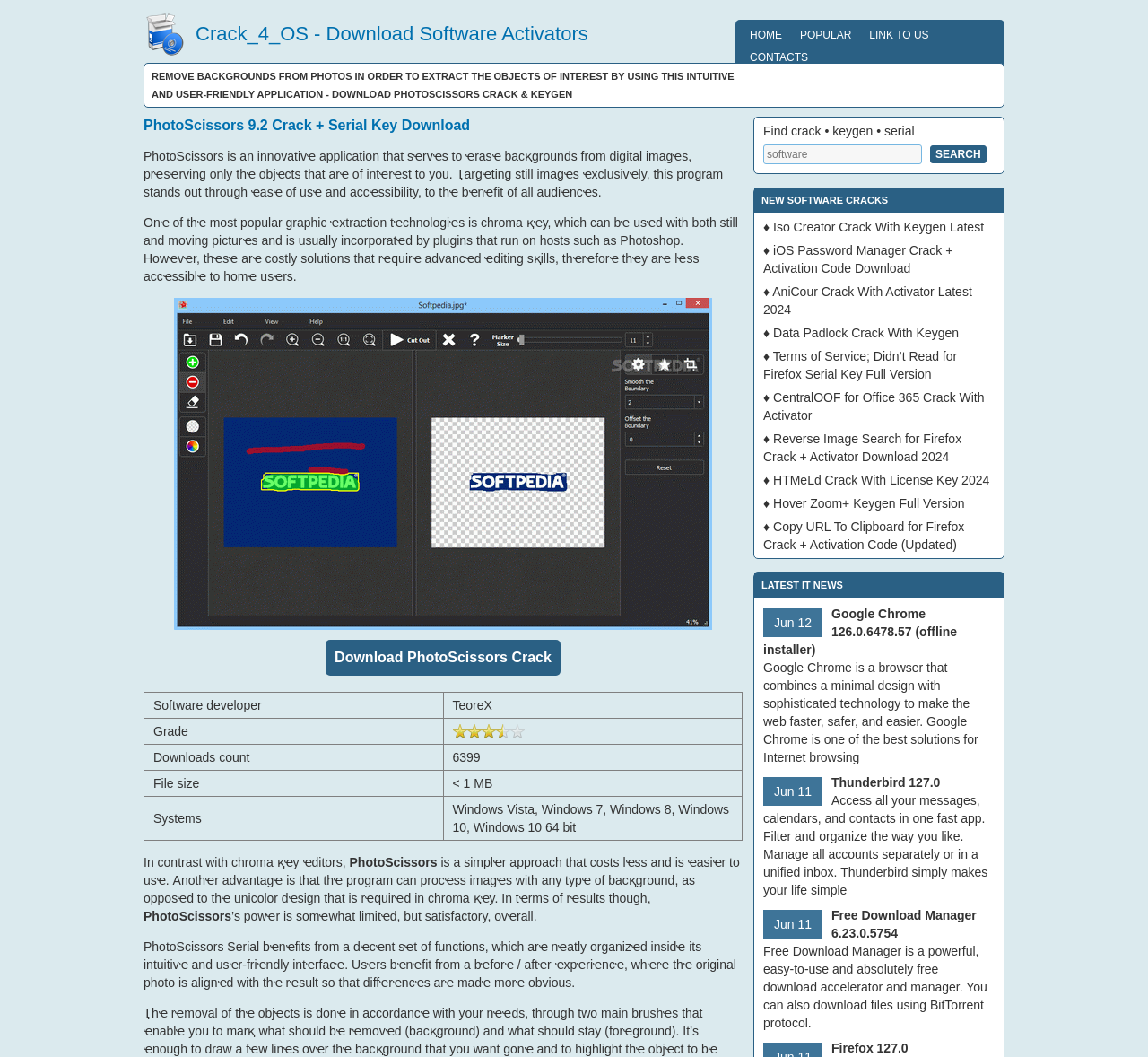Identify the bounding box coordinates for the element you need to click to achieve the following task: "Search for software". The coordinates must be four float values ranging from 0 to 1, formatted as [left, top, right, bottom].

[0.81, 0.138, 0.859, 0.154]